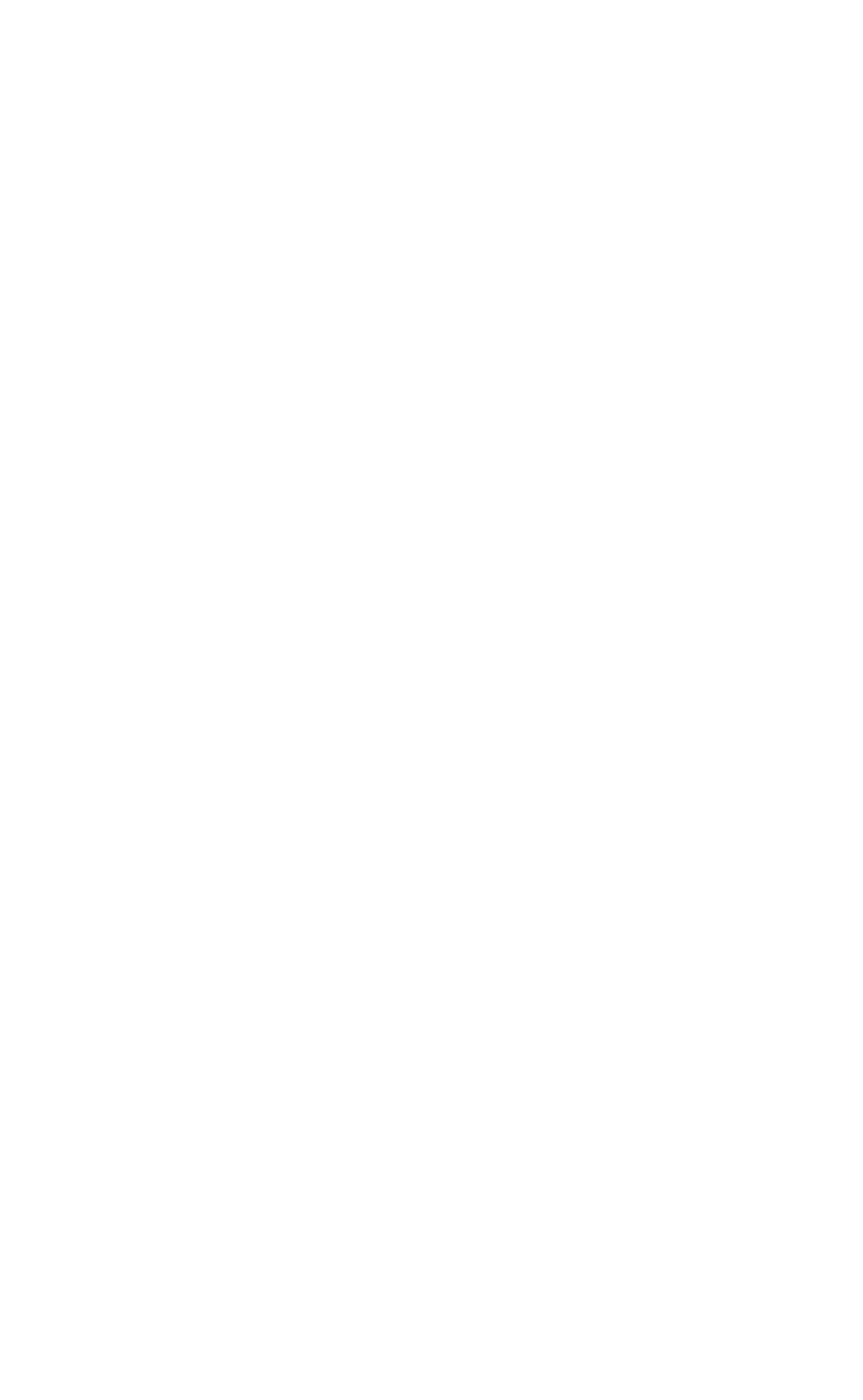Determine the bounding box coordinates for the clickable element required to fulfill the instruction: "View the Terms & Conditions". Provide the coordinates as four float numbers between 0 and 1, i.e., [left, top, right, bottom].

[0.05, 0.365, 0.45, 0.395]